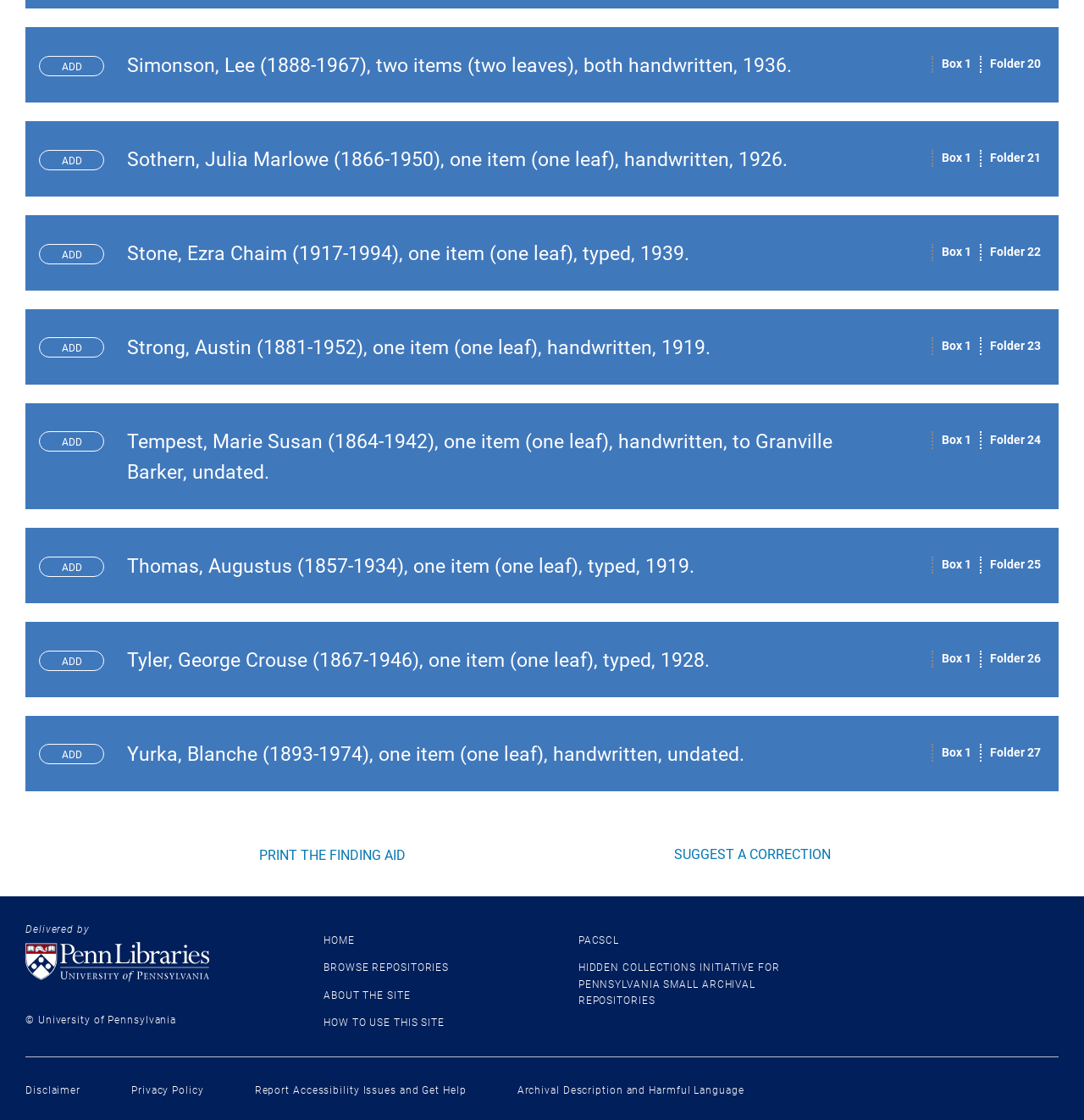Please identify the bounding box coordinates of the area that needs to be clicked to follow this instruction: "Click the 'PRINT THE FINDING AID' button".

[0.234, 0.753, 0.379, 0.774]